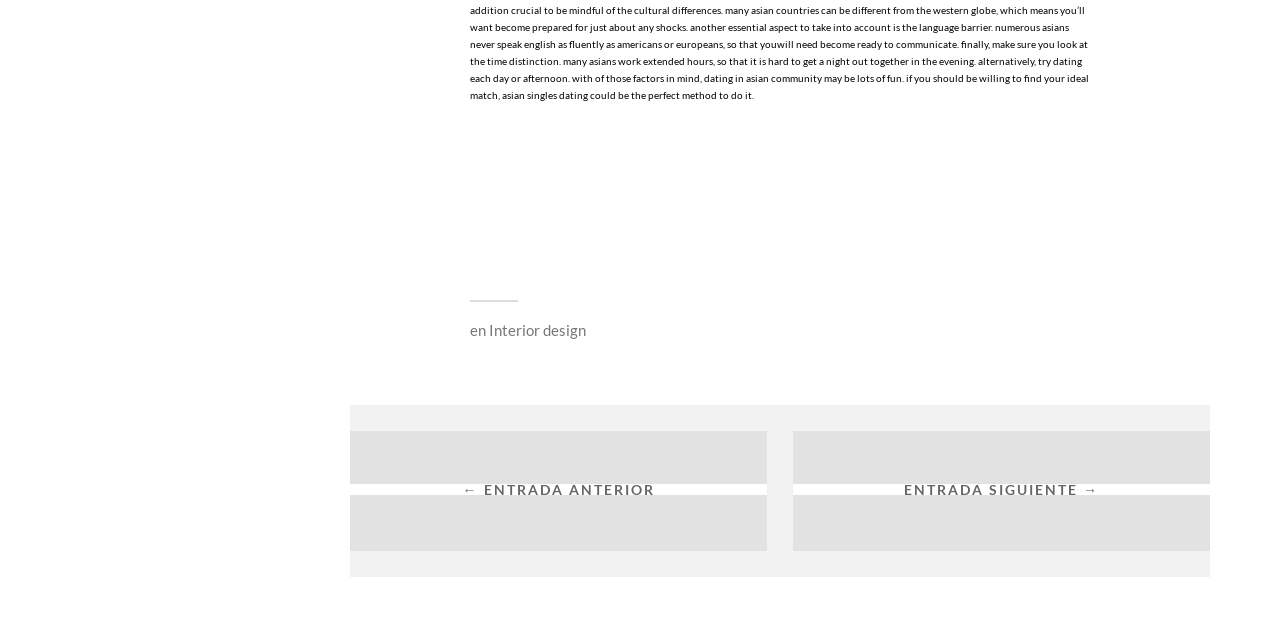Please reply with a single word or brief phrase to the question: 
What is the topic of the link 'Interior design'?

Interior design